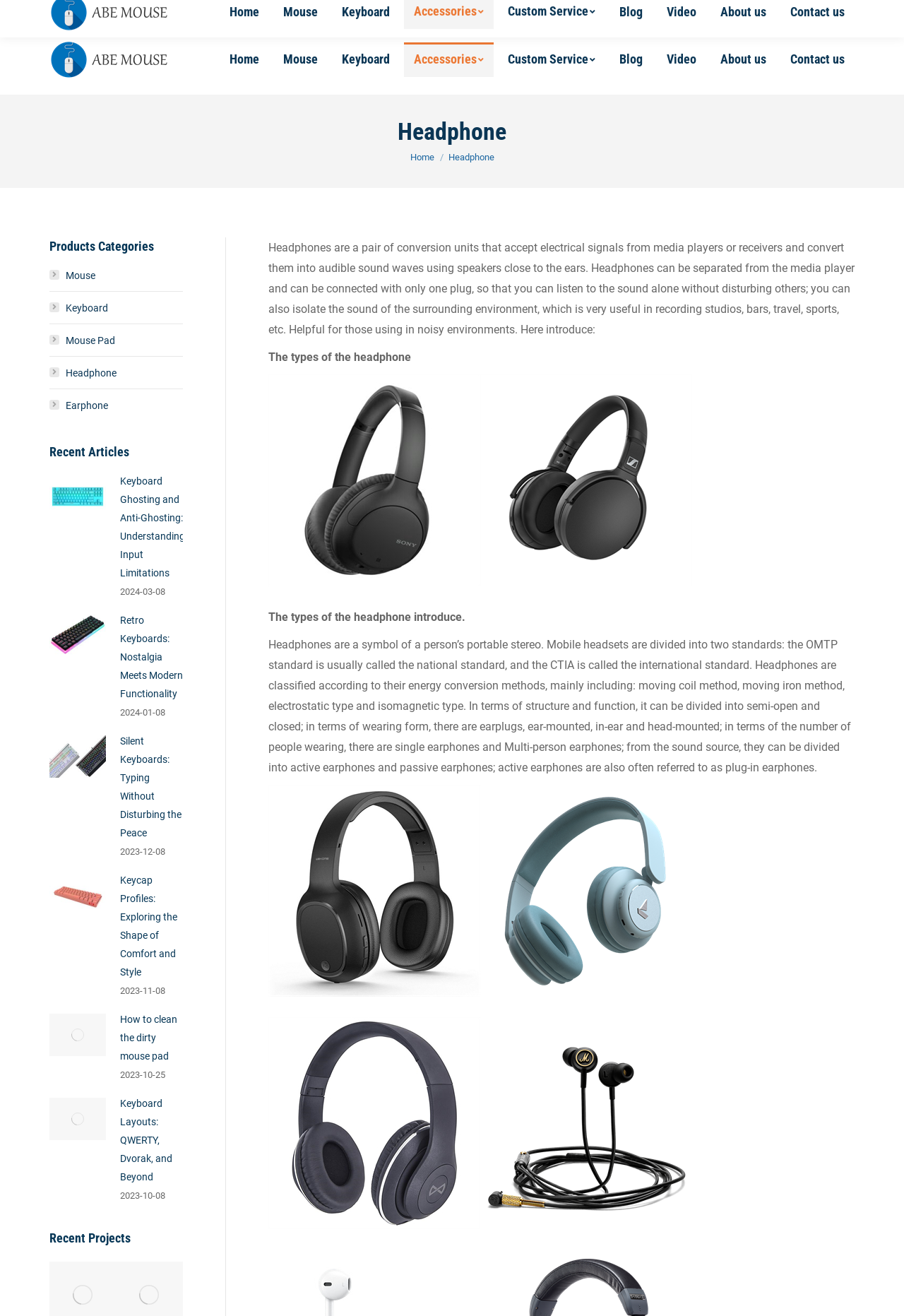Find the bounding box coordinates of the element's region that should be clicked in order to follow the given instruction: "Contact us". The coordinates should consist of four float numbers between 0 and 1, i.e., [left, top, right, bottom].

[0.863, 0.034, 0.945, 0.056]